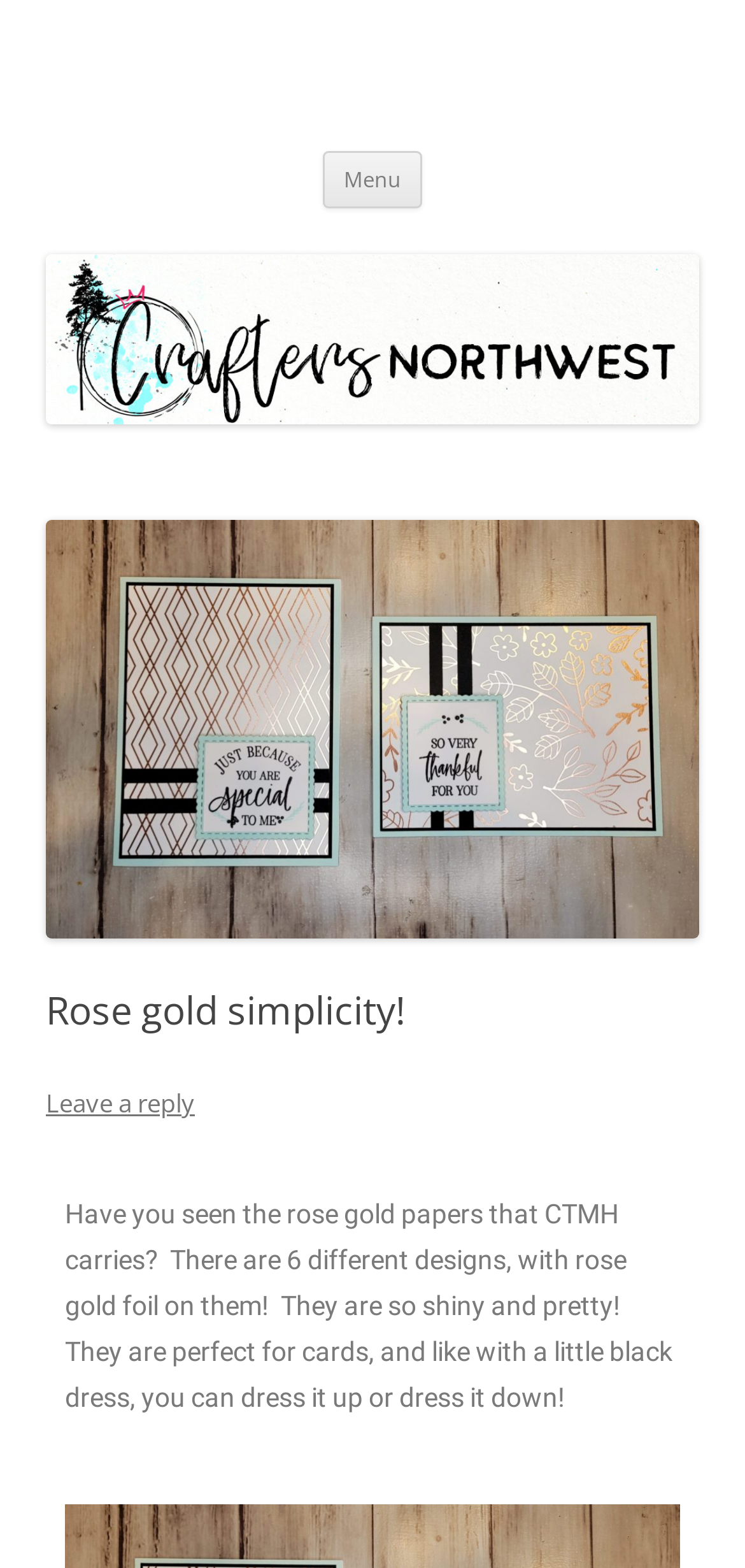Provide a one-word or brief phrase answer to the question:
What is the relationship between the rose gold papers and a little black dress?

They can be dressed up or down